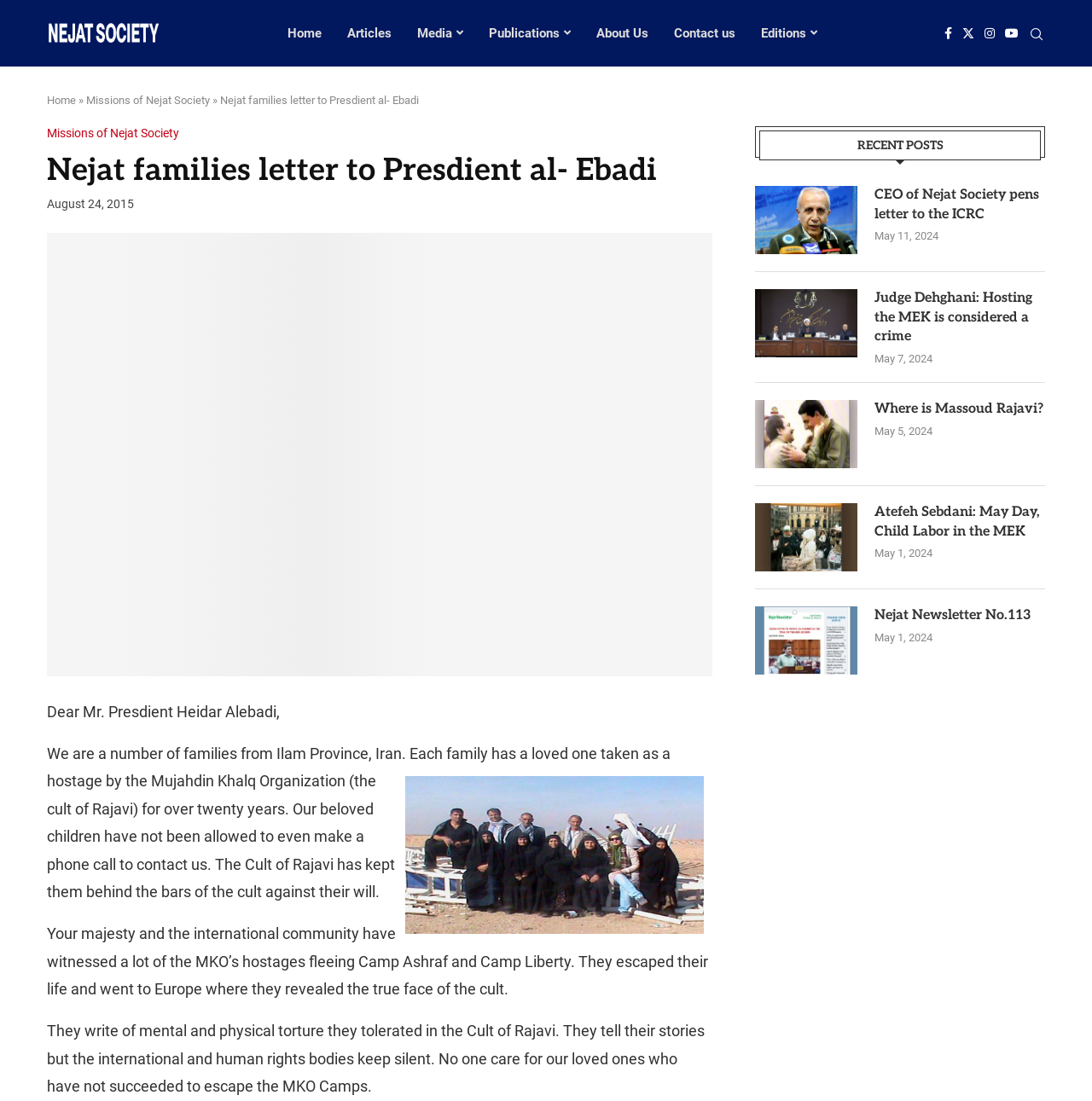Locate the bounding box coordinates of the area that needs to be clicked to fulfill the following instruction: "Read the 'Home circle.' heading". The coordinates should be in the format of four float numbers between 0 and 1, namely [left, top, right, bottom].

None